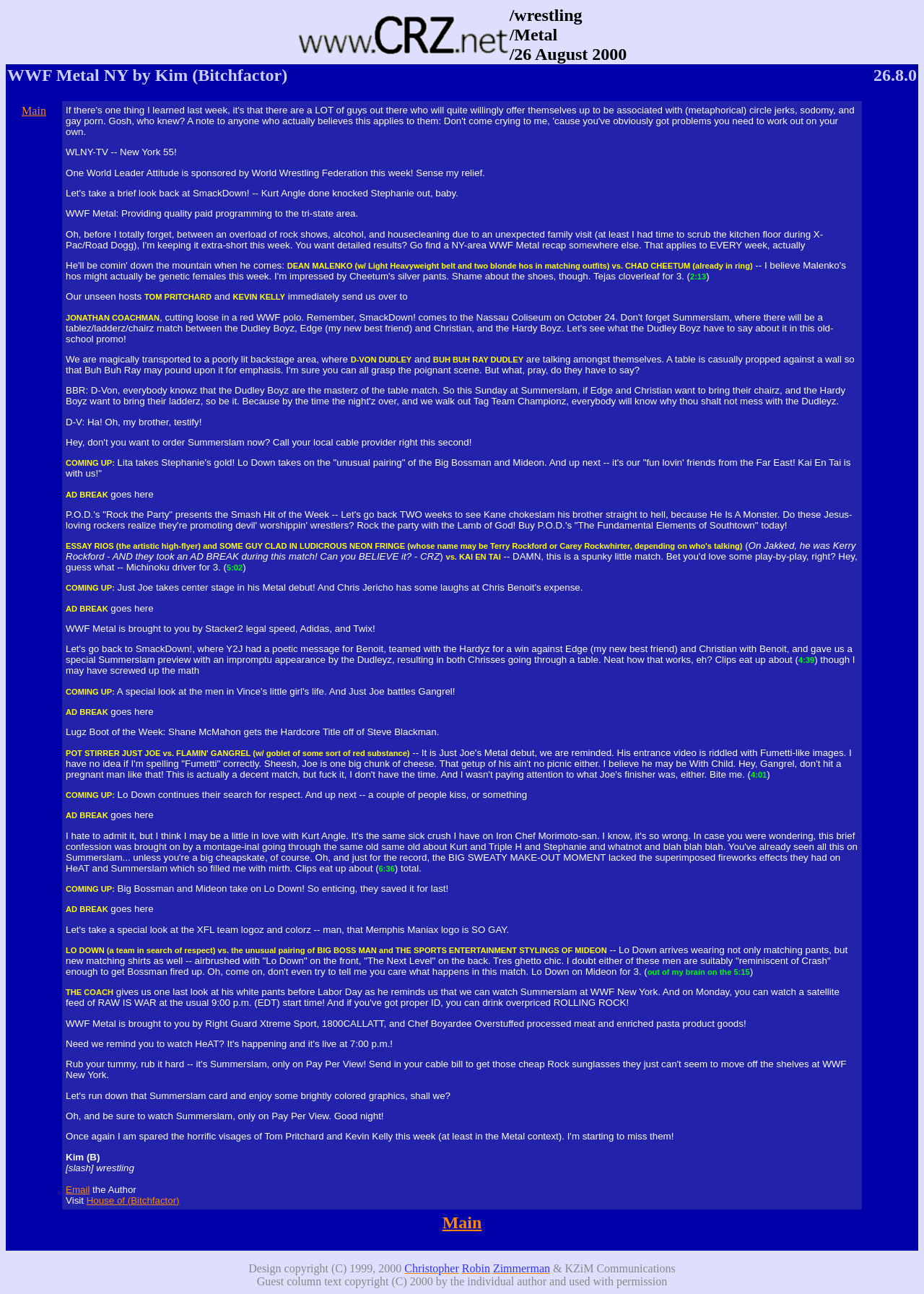What is the name of the song played during the Smash Hit of the Week?
Look at the screenshot and give a one-word or phrase answer.

Rock the Party